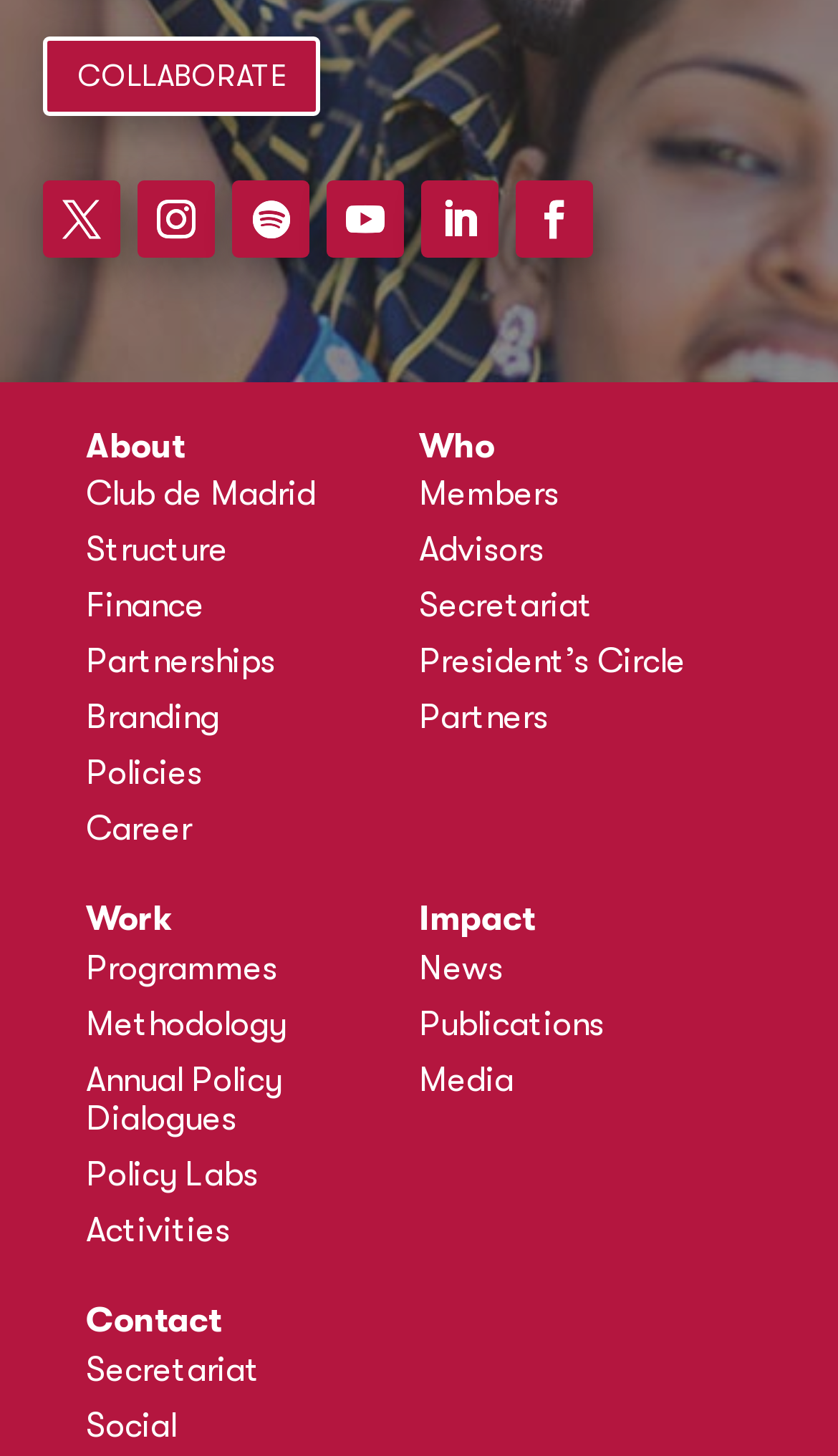Identify the bounding box of the UI element described as follows: "Annual Policy Dialogues". Provide the coordinates as four float numbers in the range of 0 to 1 [left, top, right, bottom].

[0.103, 0.729, 0.5, 0.794]